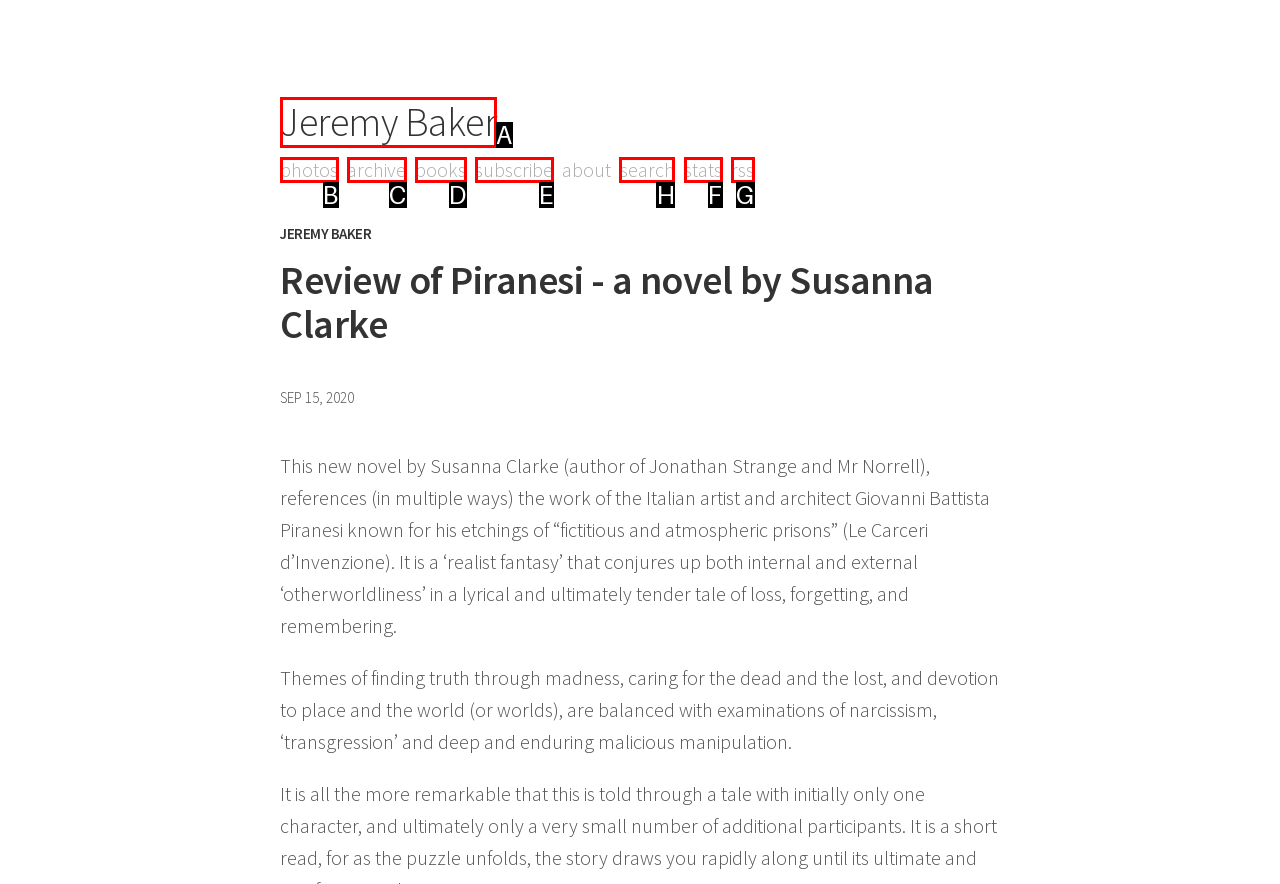Select the appropriate HTML element to click on to finish the task: Search for something in the search form.
Answer with the letter corresponding to the selected option.

None